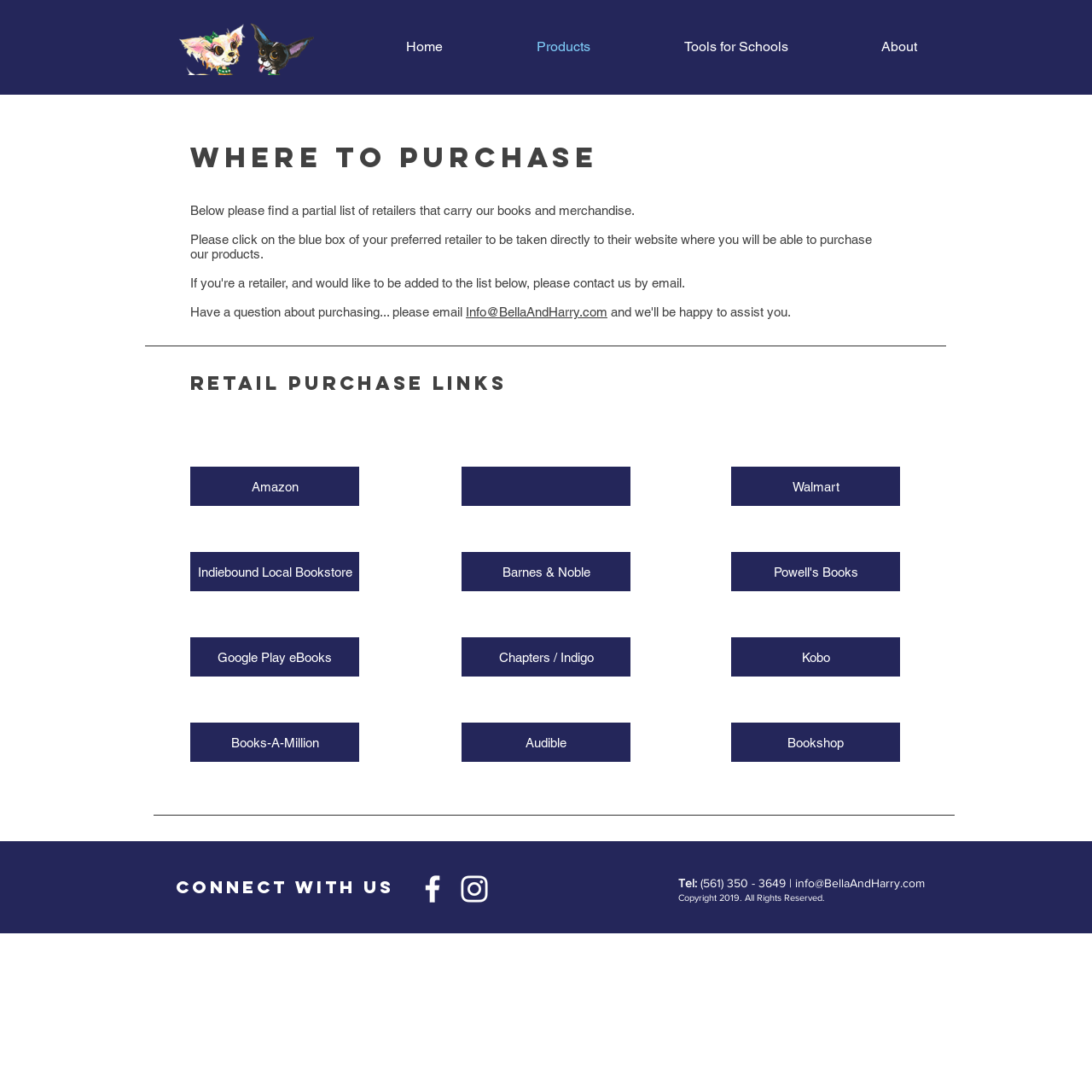Identify the bounding box for the element characterized by the following description: "Kobo".

[0.67, 0.584, 0.824, 0.62]